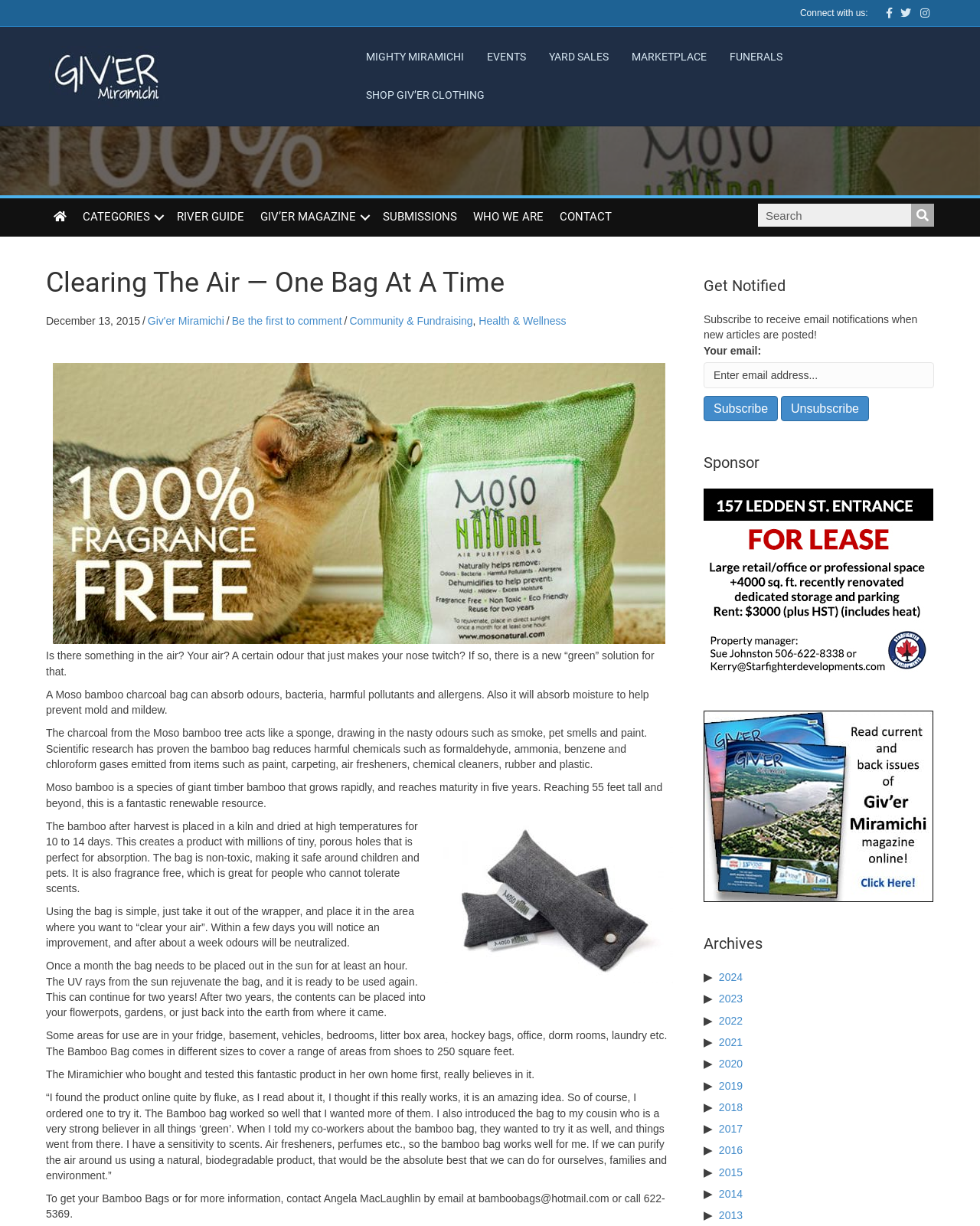Can you provide the bounding box coordinates for the element that should be clicked to implement the instruction: "Search for something"?

[0.773, 0.166, 0.953, 0.185]